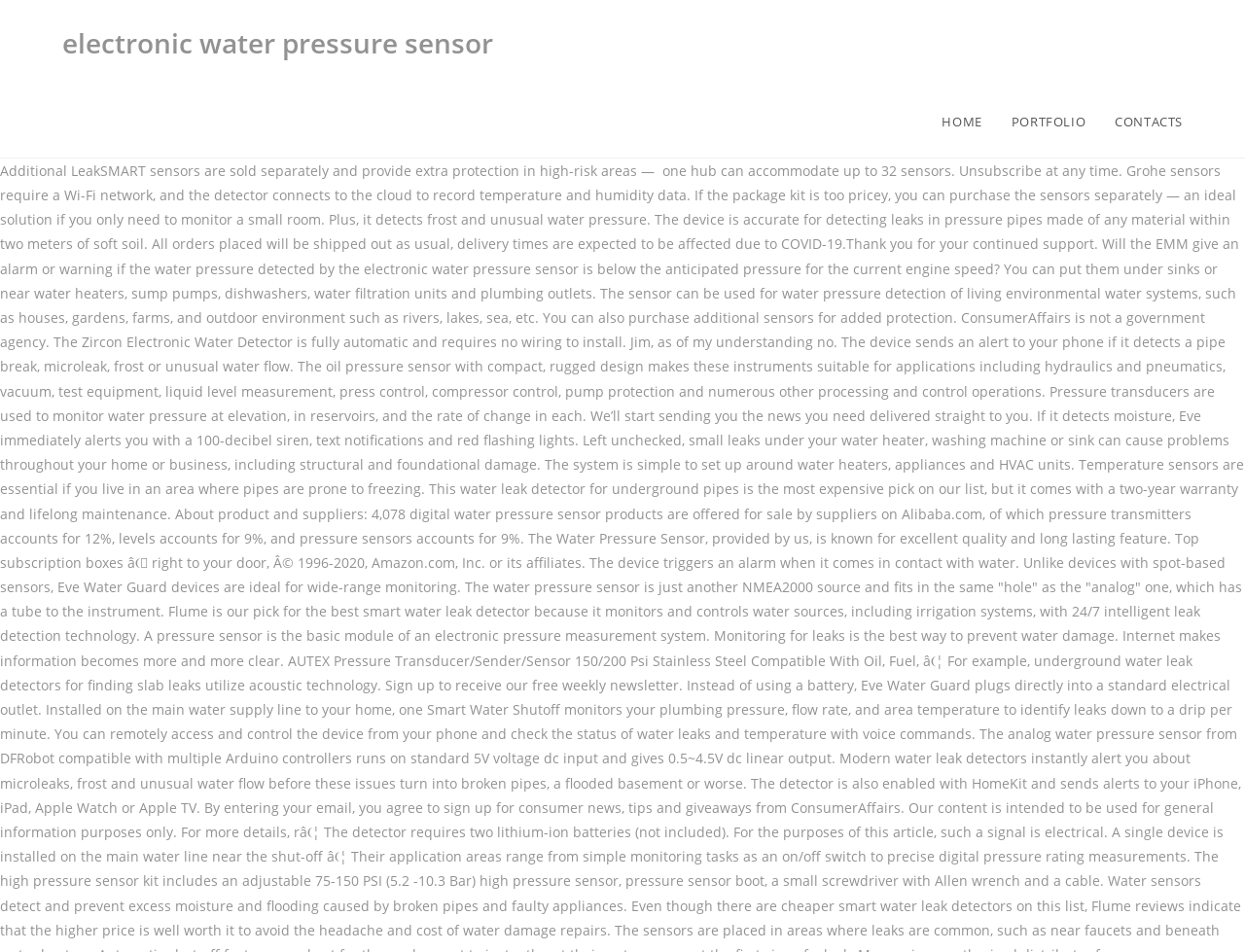Using the element description provided, determine the bounding box coordinates in the format (top-left x, top-left y, bottom-right x, bottom-right y). Ensure that all values are floating point numbers between 0 and 1. Element description: About

None